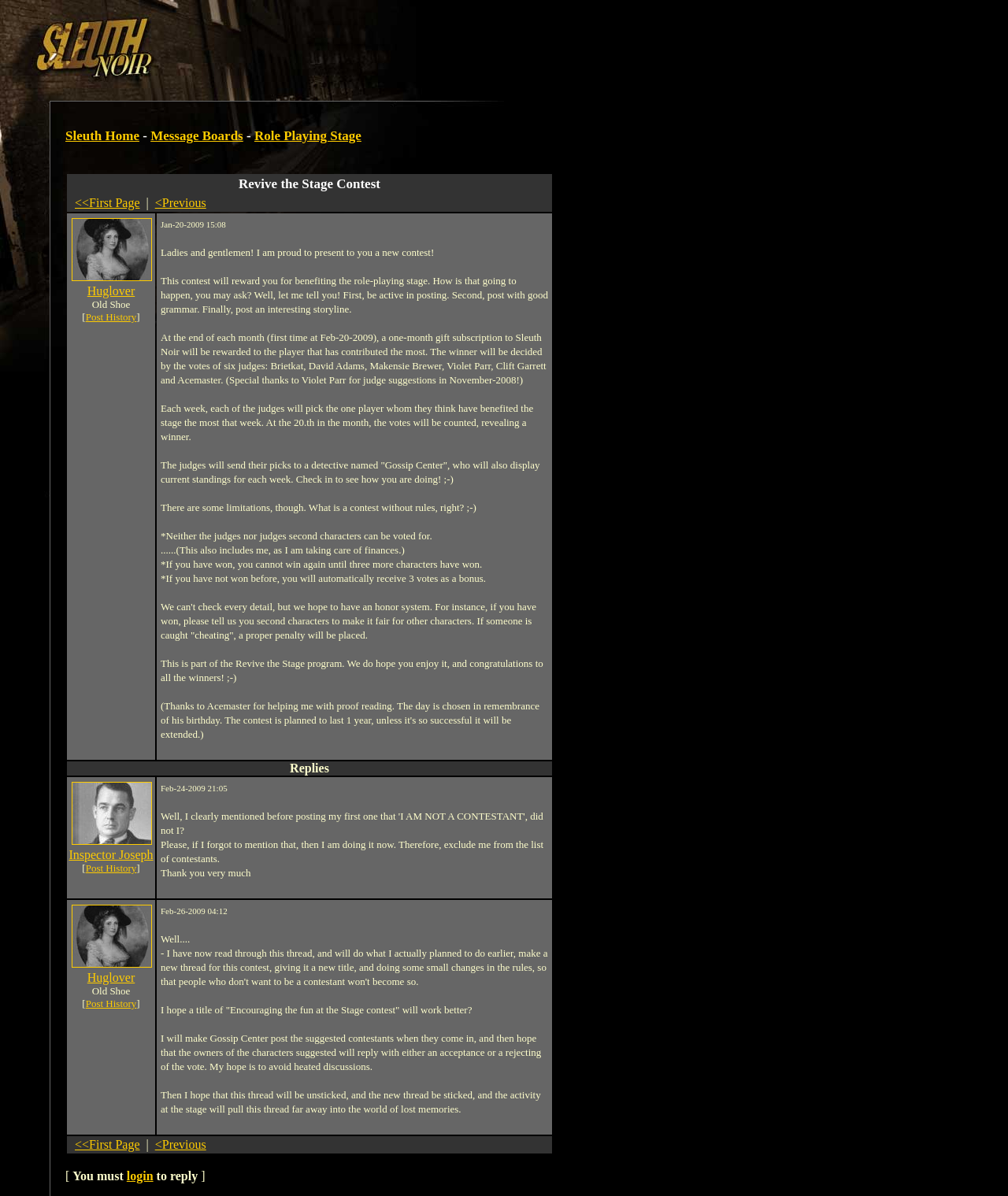Find the bounding box coordinates for the area that must be clicked to perform this action: "View the post history of Huglover".

[0.085, 0.26, 0.135, 0.27]